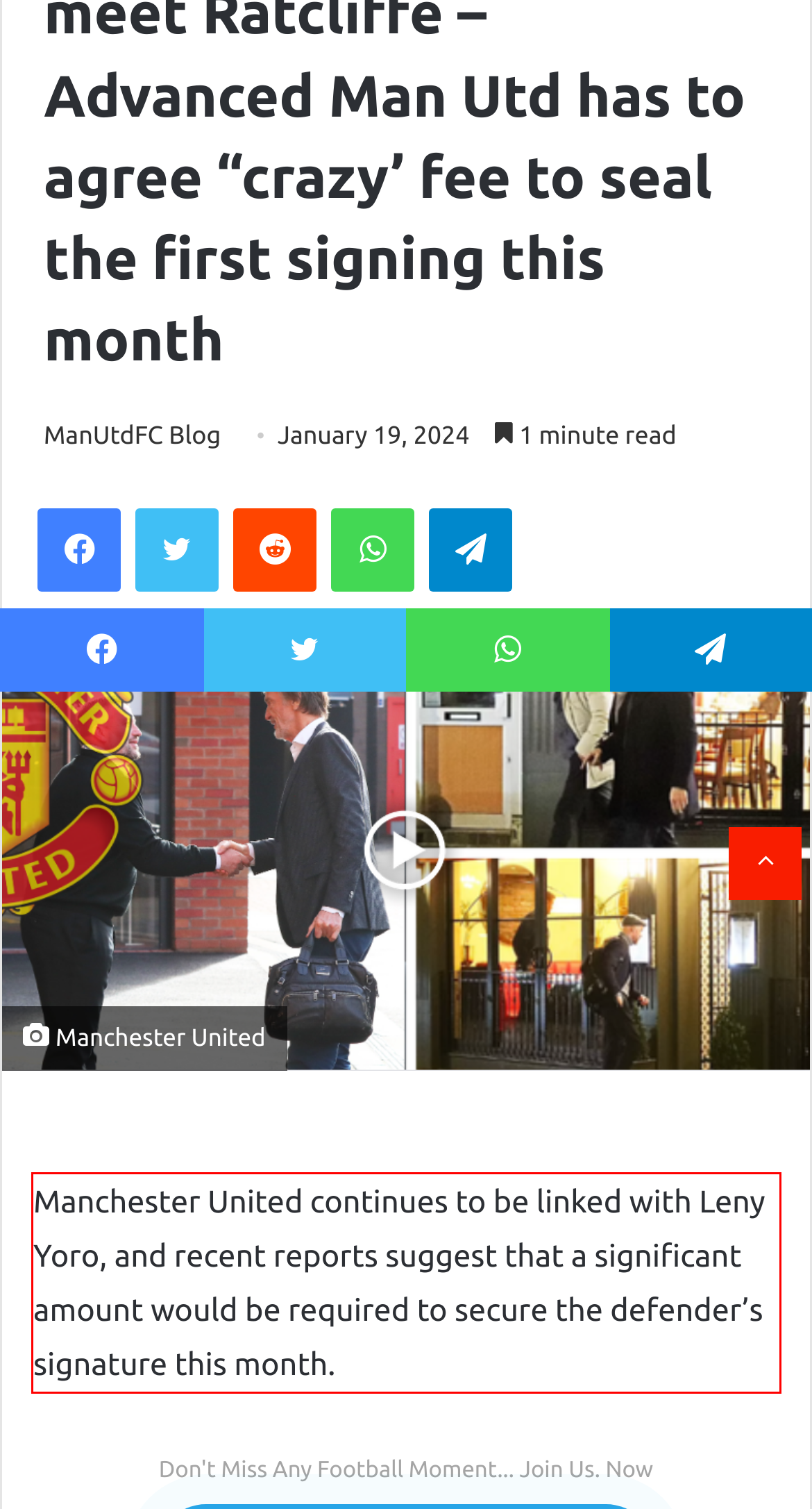Identify and transcribe the text content enclosed by the red bounding box in the given screenshot.

Manchester United continues to be linked with Leny Yoro, and recent reports suggest that a significant amount would be required to secure the defender’s signature this month.